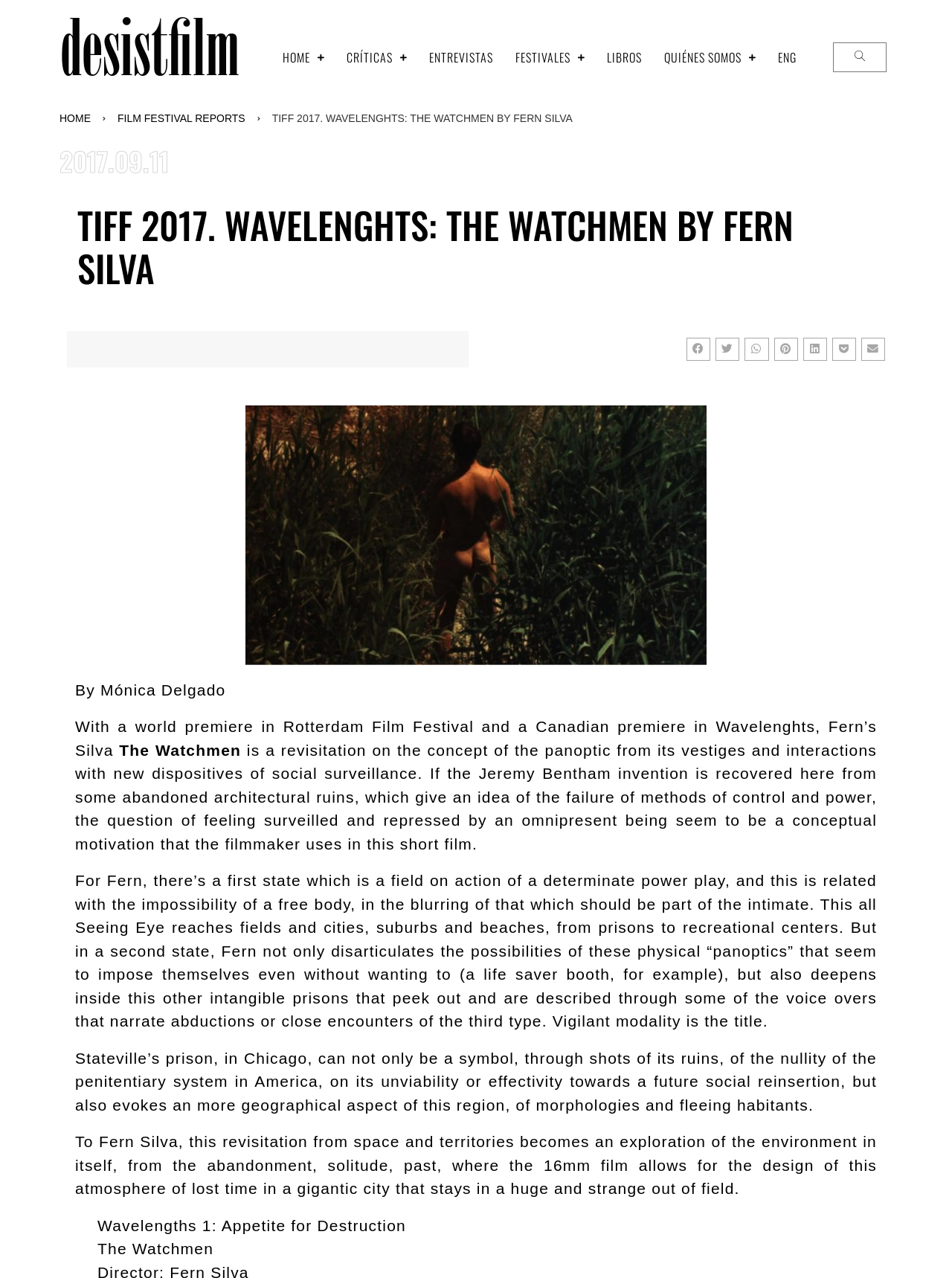Specify the bounding box coordinates for the region that must be clicked to perform the given instruction: "Click on the Share on facebook button".

[0.721, 0.264, 0.746, 0.283]